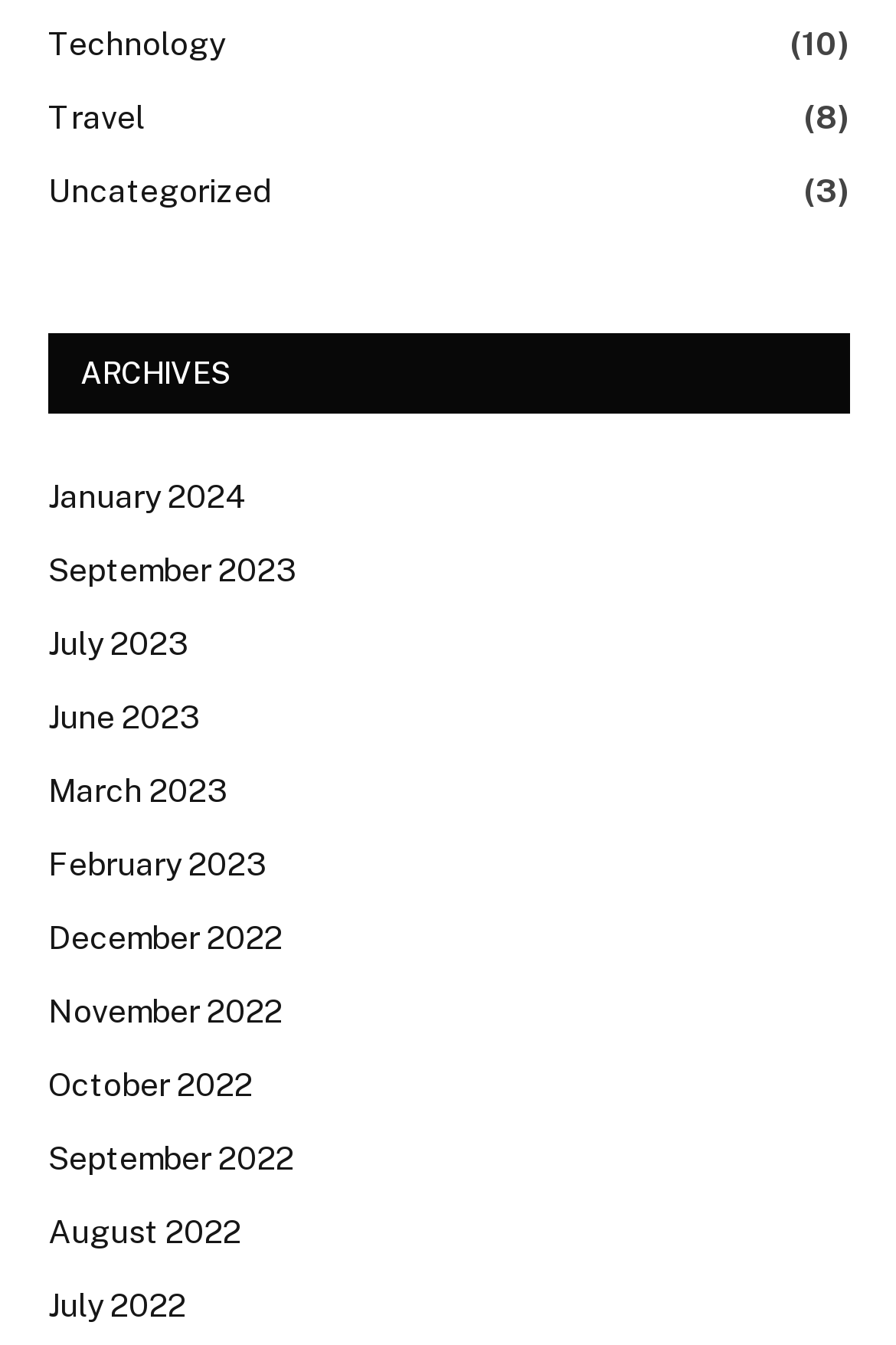What is the most recent month listed?
Please answer the question with a single word or phrase, referencing the image.

January 2024